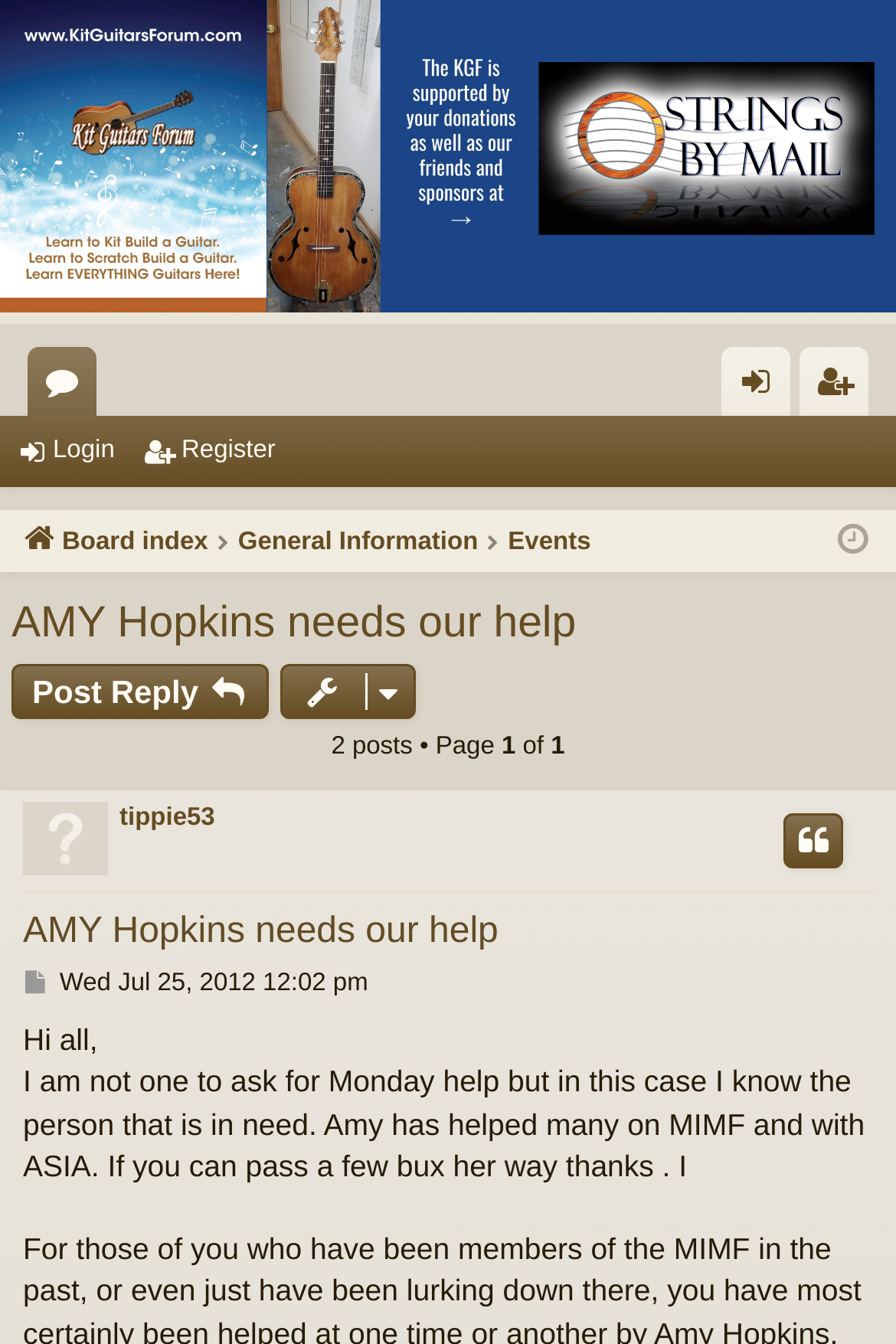Locate the bounding box coordinates of the area where you should click to accomplish the instruction: "Login to the website".

[0.805, 0.259, 0.882, 0.31]